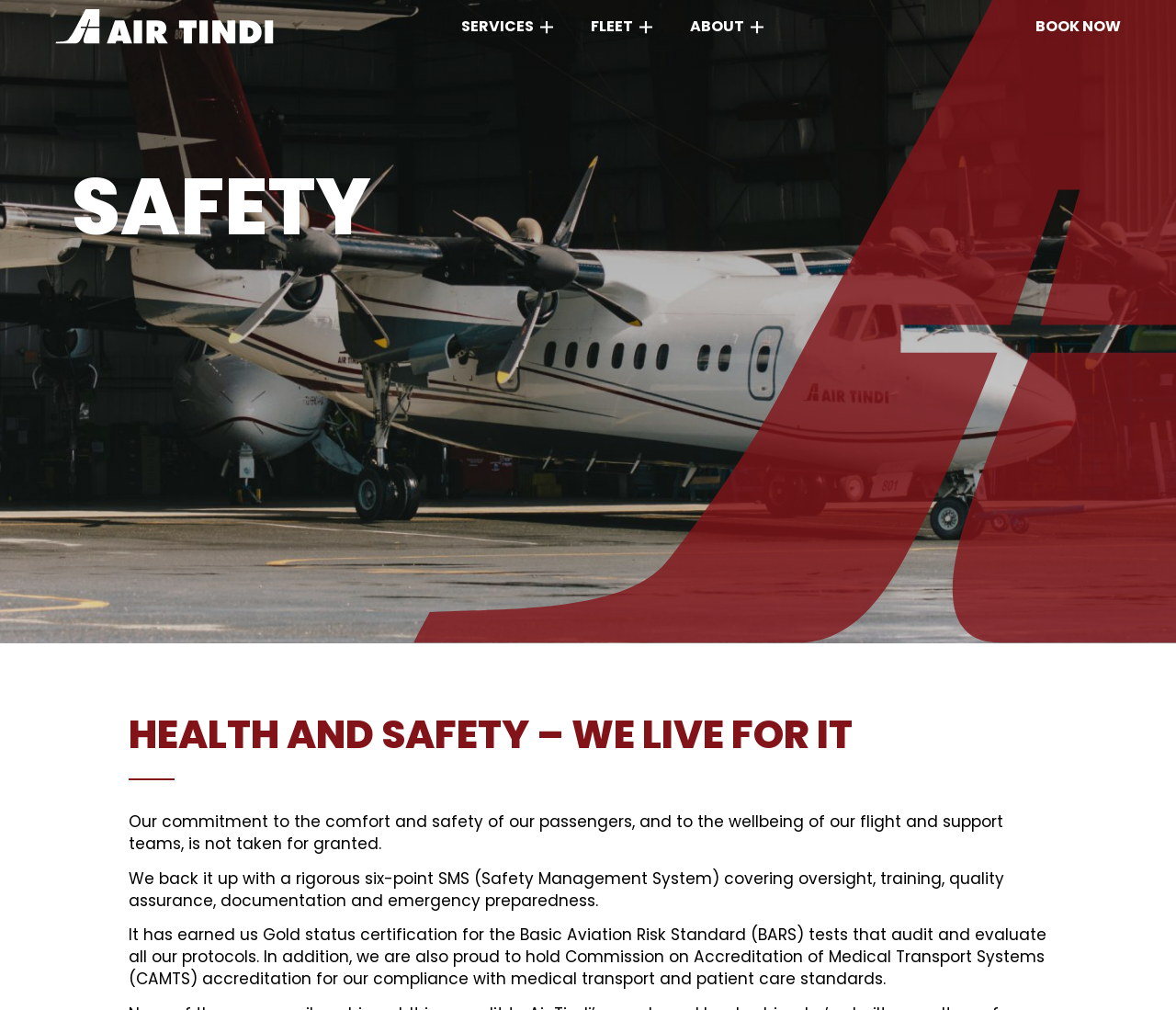Determine the bounding box coordinates of the clickable element to achieve the following action: 'Get a 'Charter Quote''. Provide the coordinates as four float values between 0 and 1, formatted as [left, top, right, bottom].

[0.08, 0.167, 0.244, 0.189]